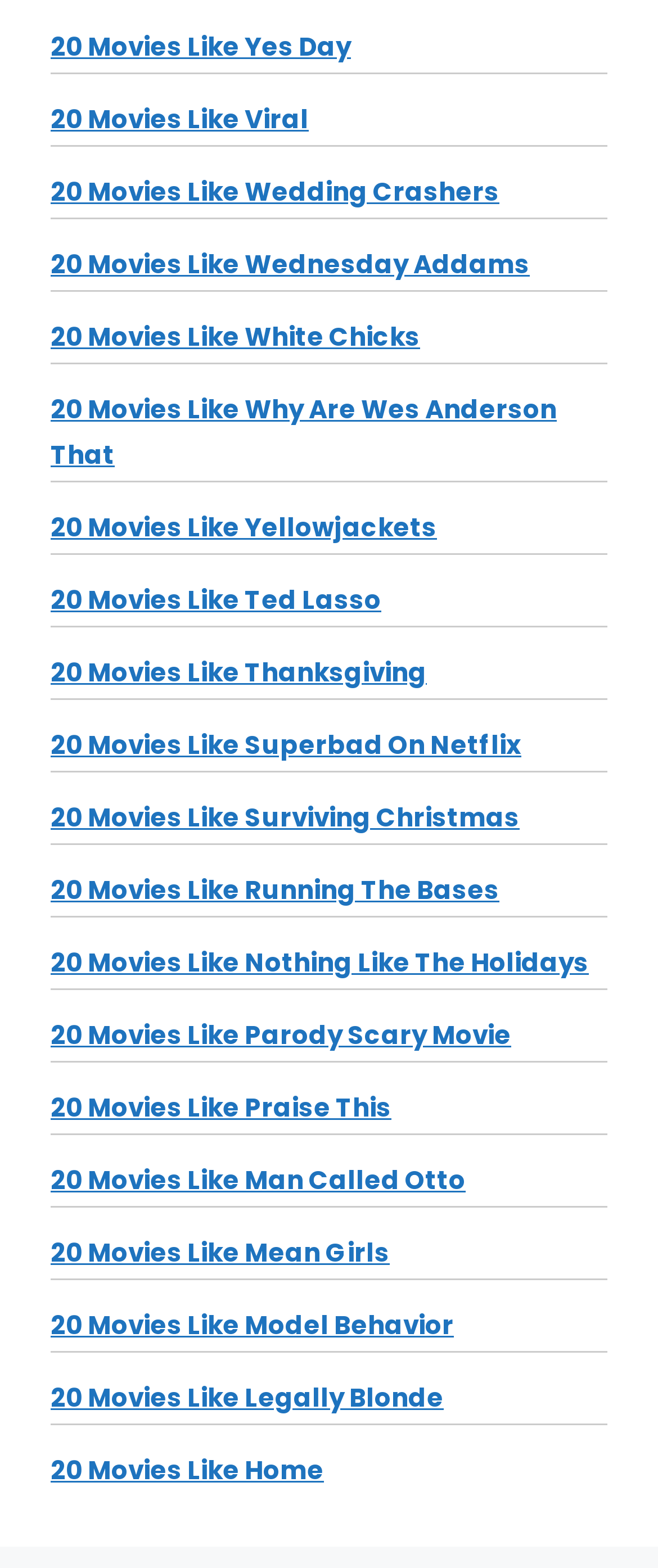What is the longest link text on the webpage?
Please give a well-detailed answer to the question.

I examined the link texts and found that the longest one is '20 Movies Like Nothing Like The Holidays', which has the most characters among all the link texts.